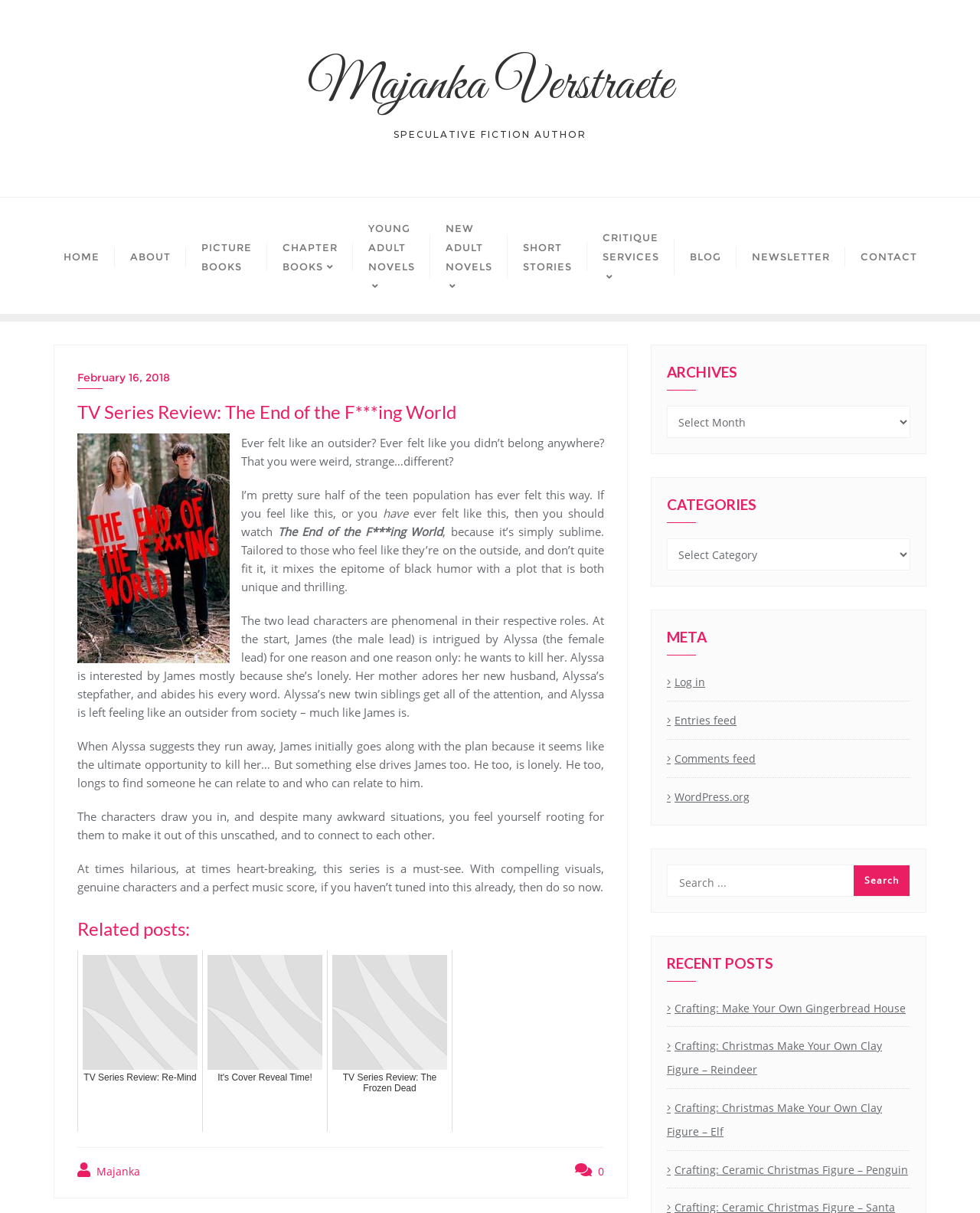Determine the bounding box coordinates for the UI element described. Format the coordinates as (top-left x, top-left y, bottom-right x, bottom-right y) and ensure all values are between 0 and 1. Element description: It's Cover Reveal Time!

[0.206, 0.783, 0.334, 0.933]